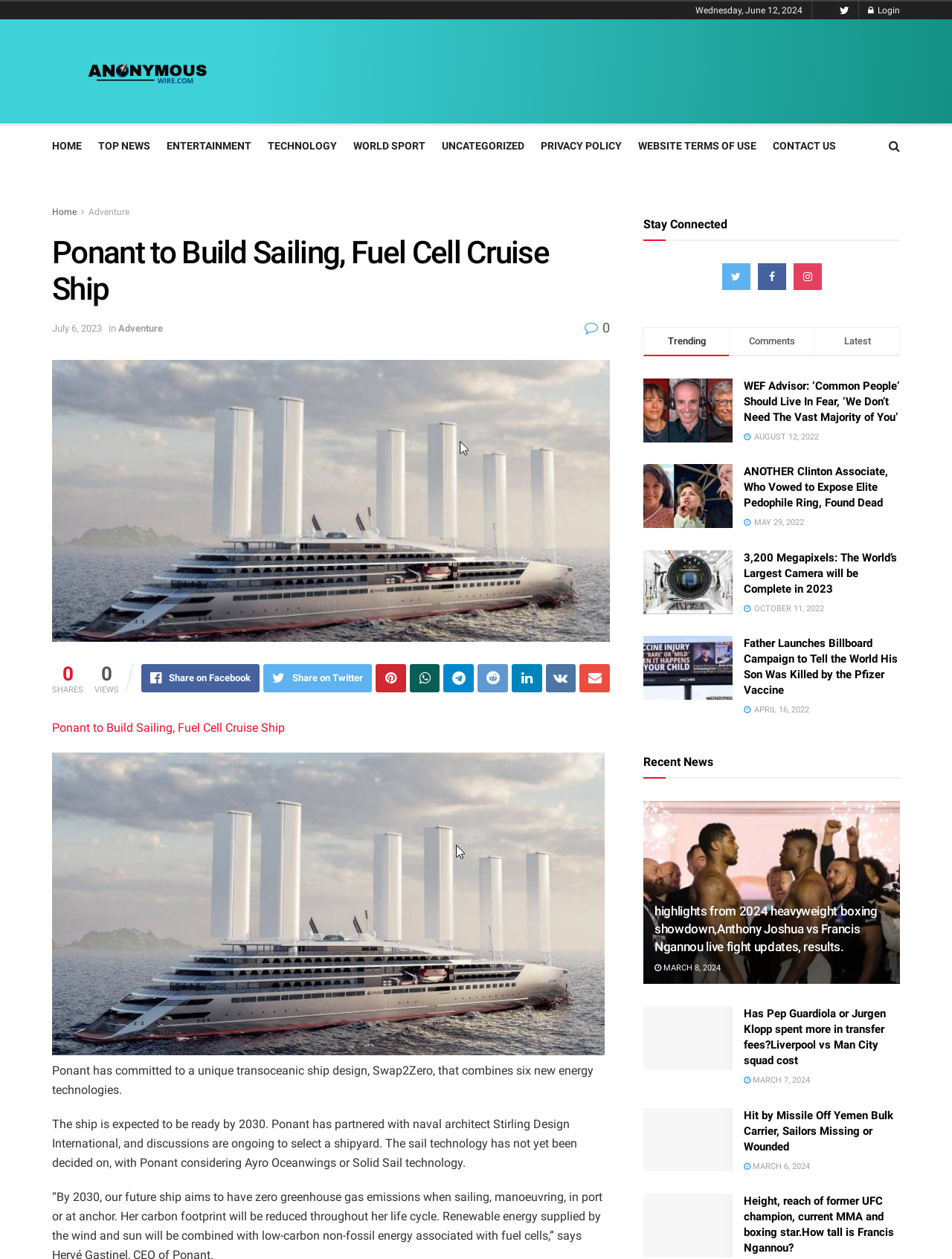Please identify the bounding box coordinates of the region to click in order to complete the given instruction: "Click on the 'HOME' link". The coordinates should be four float numbers between 0 and 1, i.e., [left, top, right, bottom].

[0.055, 0.108, 0.086, 0.124]